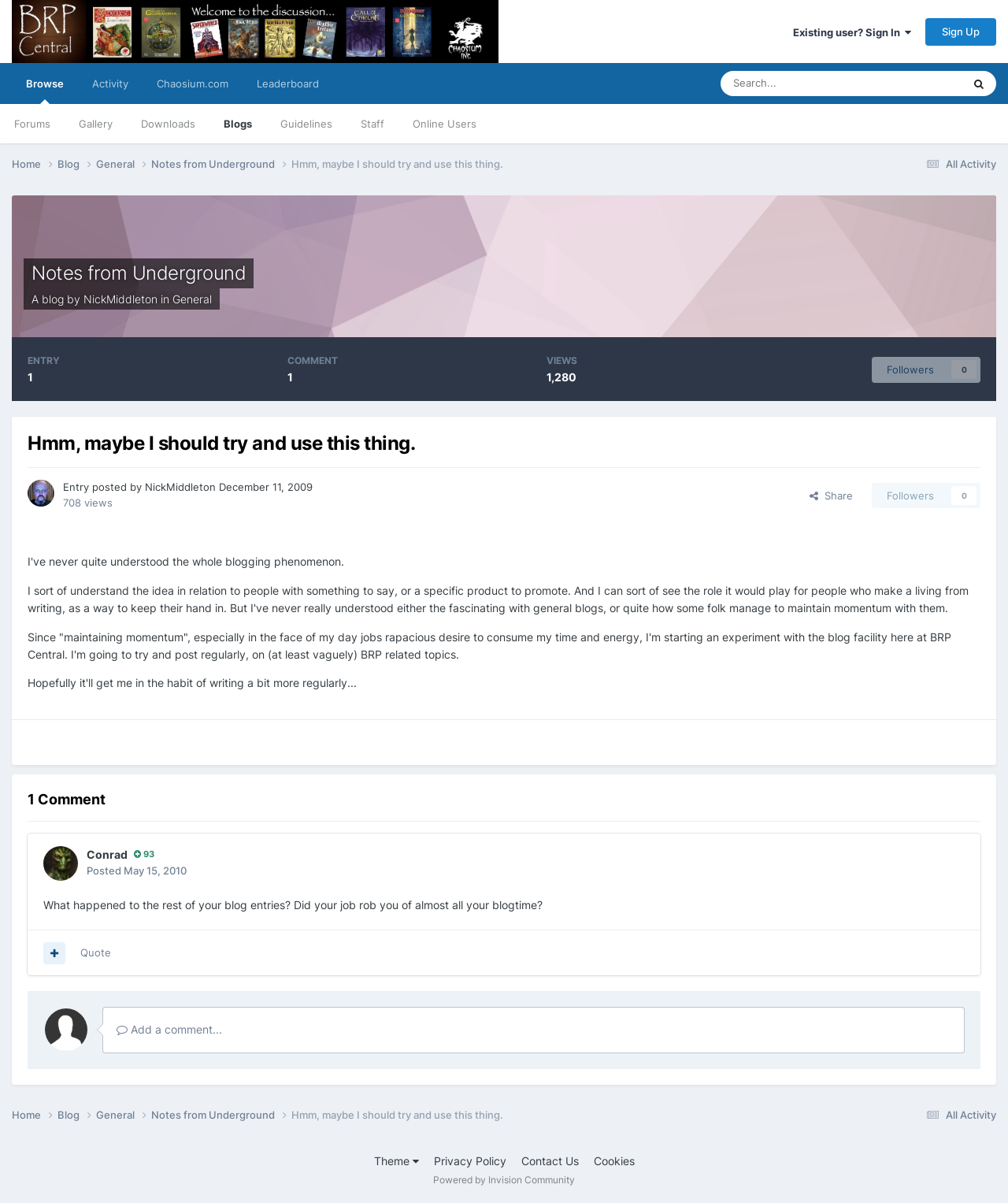Please specify the bounding box coordinates for the clickable region that will help you carry out the instruction: "Add a comment".

[0.106, 0.841, 0.952, 0.871]